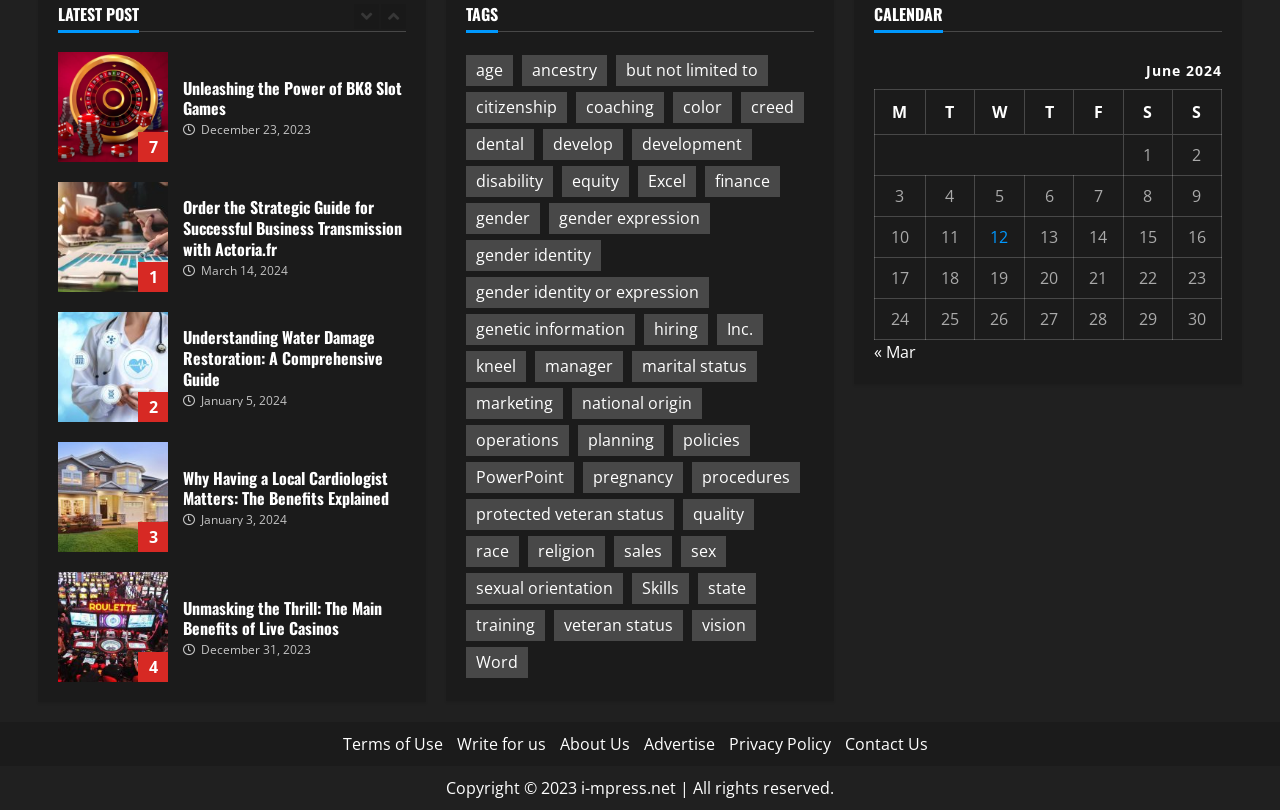From the element description: "Accessibility", extract the bounding box coordinates of the UI element. The coordinates should be expressed as four float numbers between 0 and 1, in the order [left, top, right, bottom].

None